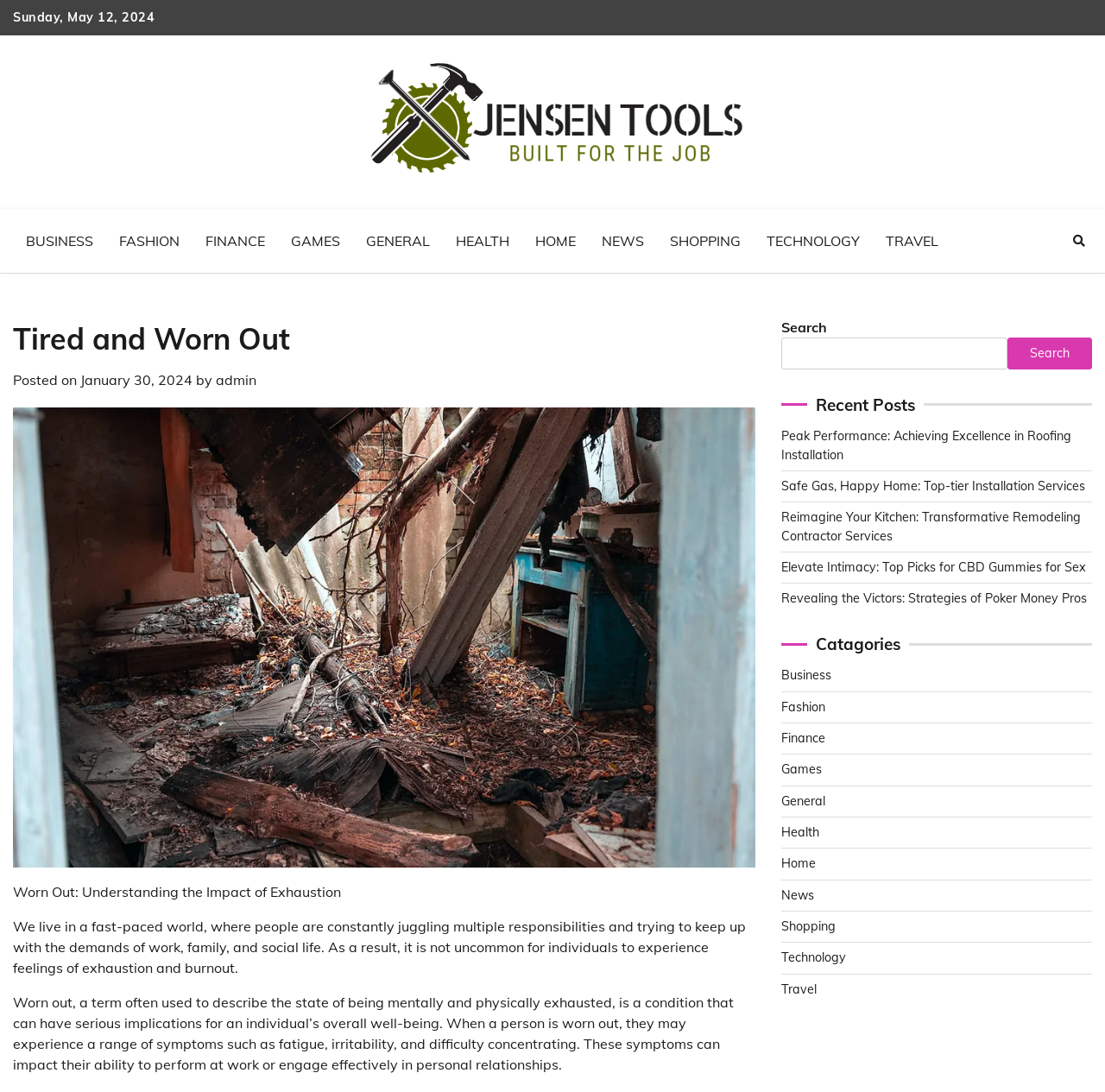Pinpoint the bounding box coordinates of the area that should be clicked to complete the following instruction: "Search for something". The coordinates must be given as four float numbers between 0 and 1, i.e., [left, top, right, bottom].

[0.707, 0.309, 0.912, 0.338]